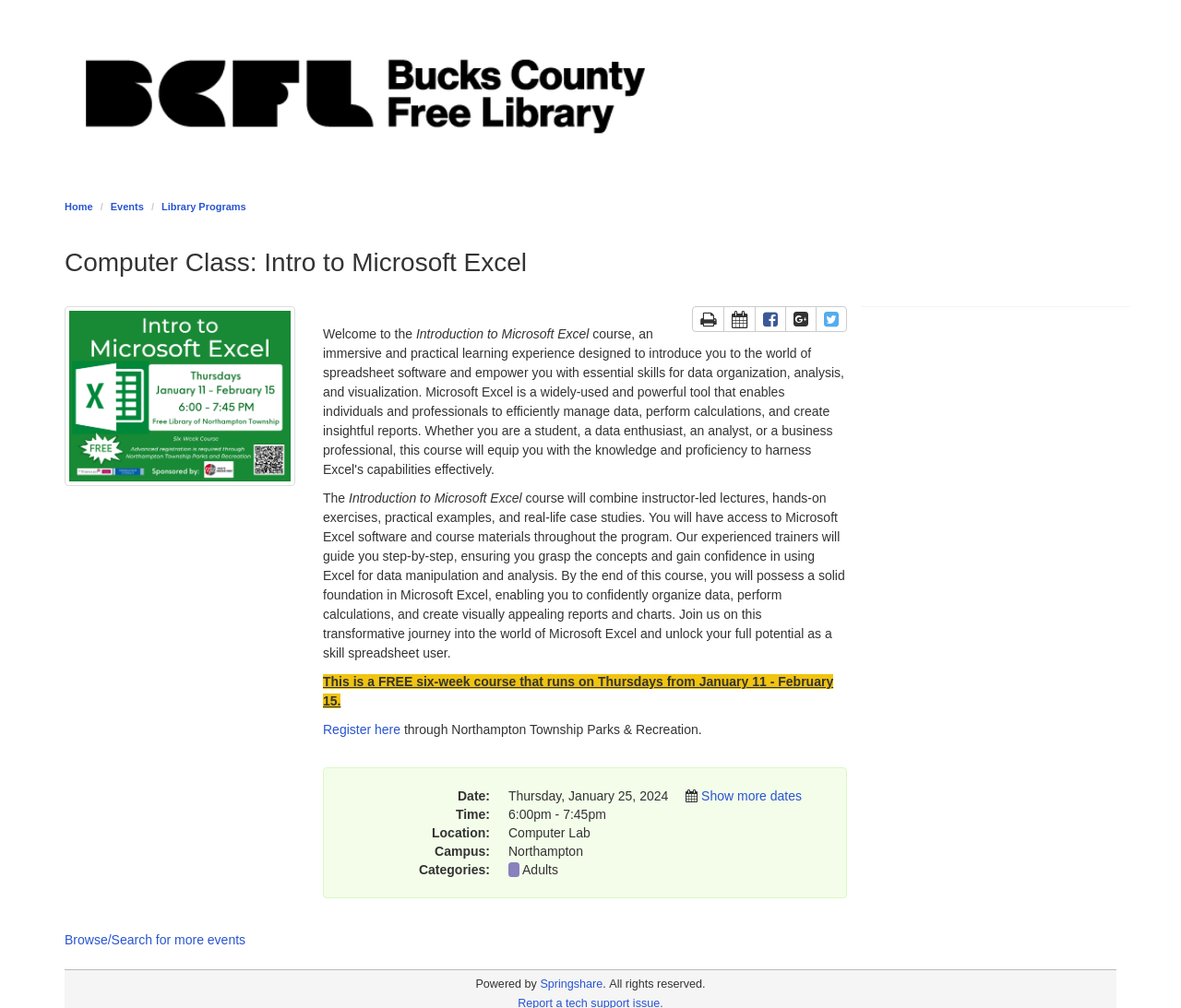Where is the class located? Analyze the screenshot and reply with just one word or a short phrase.

Computer Lab